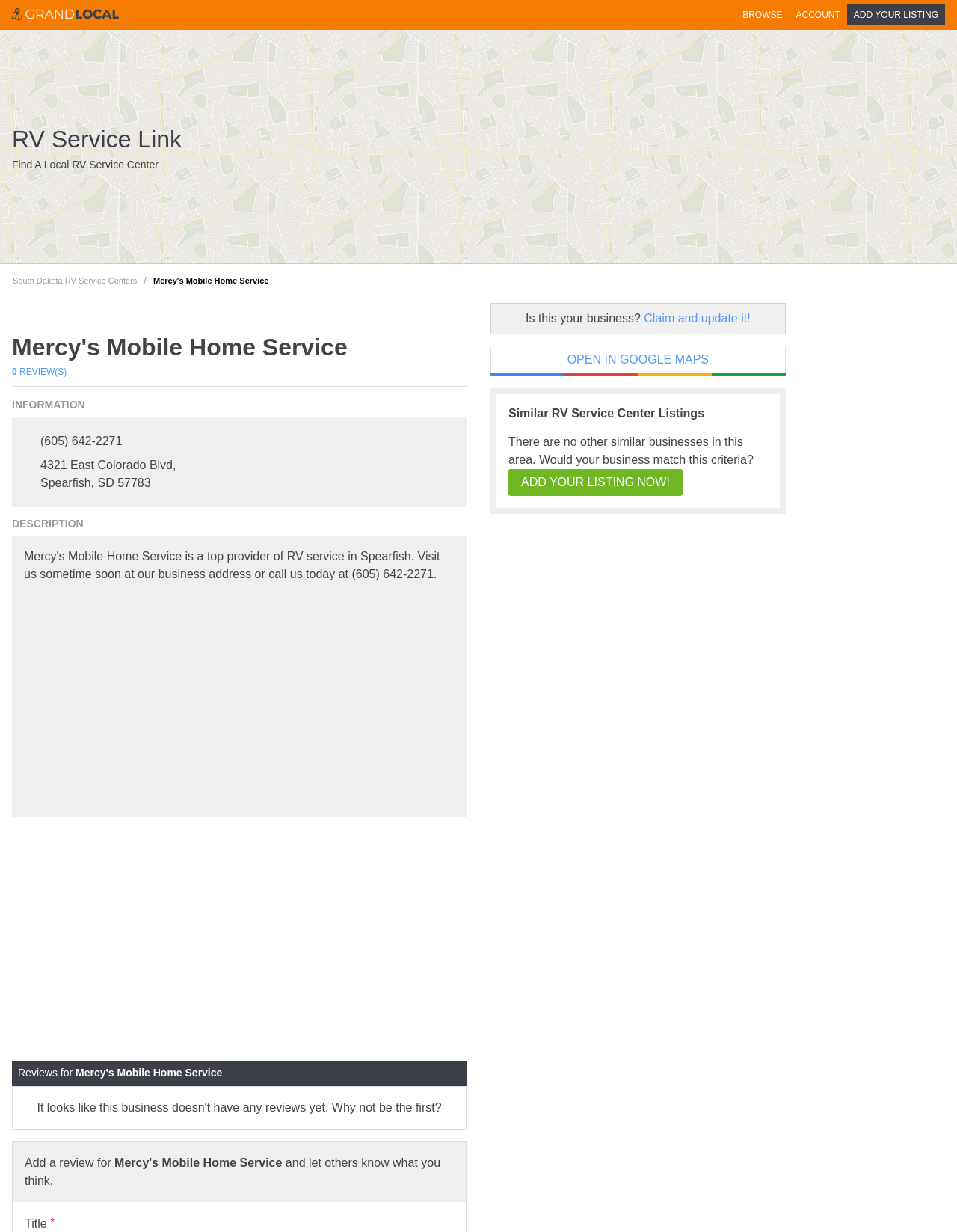What is the purpose of the 'Claim and update it!' link?
Use the screenshot to answer the question with a single word or phrase.

To claim and update a business listing